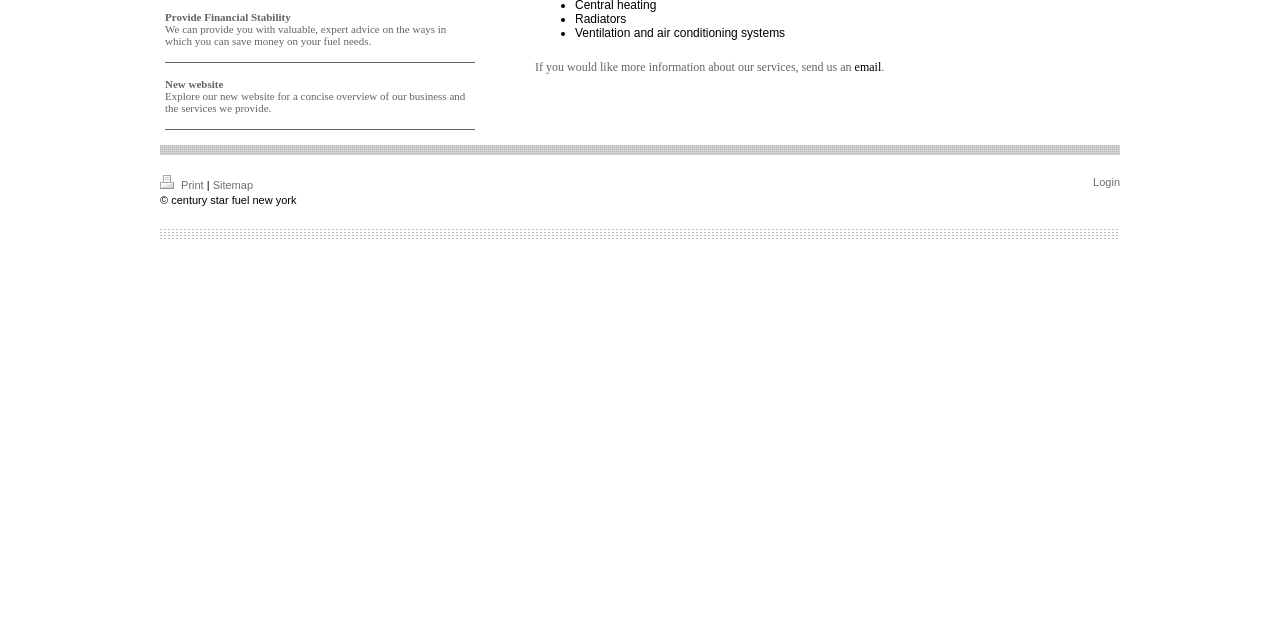Show the bounding box coordinates for the HTML element described as: "Print".

[0.125, 0.28, 0.162, 0.298]